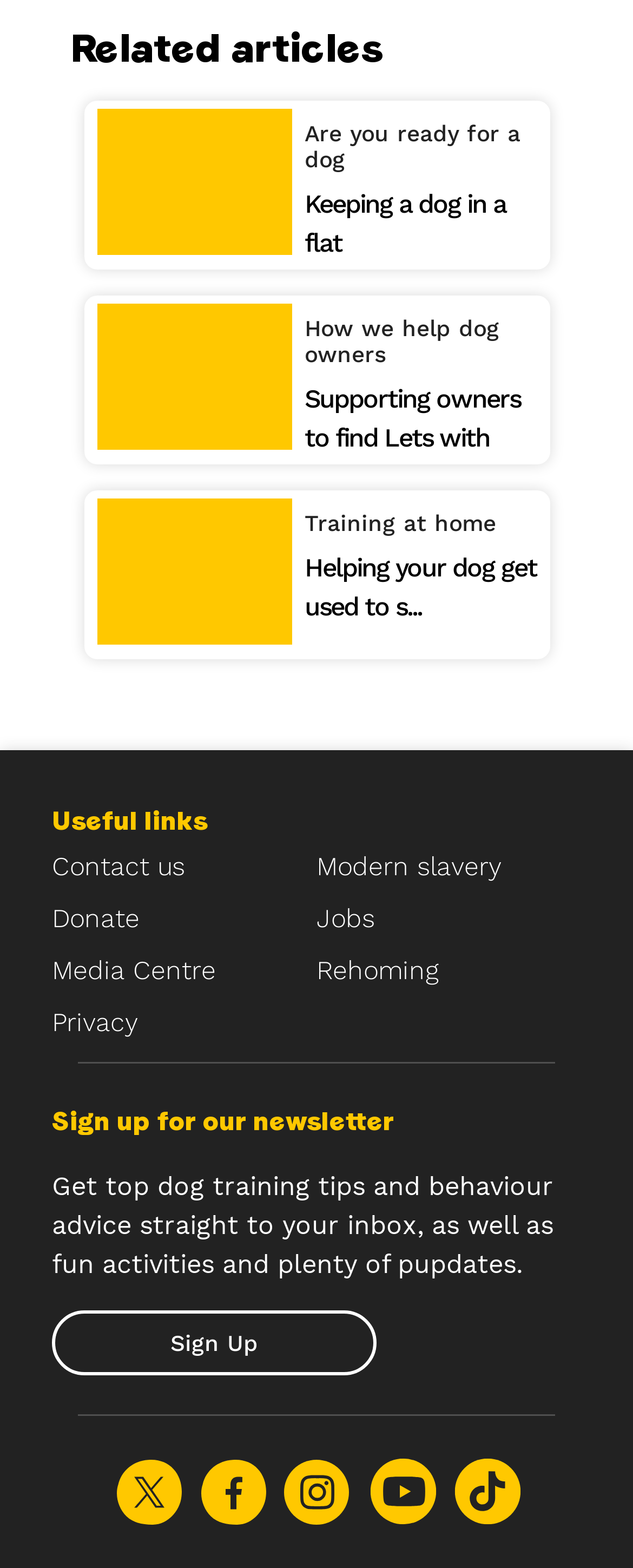Given the element description: "Contact us", predict the bounding box coordinates of this UI element. The coordinates must be four float numbers between 0 and 1, given as [left, top, right, bottom].

[0.082, 0.544, 0.292, 0.563]